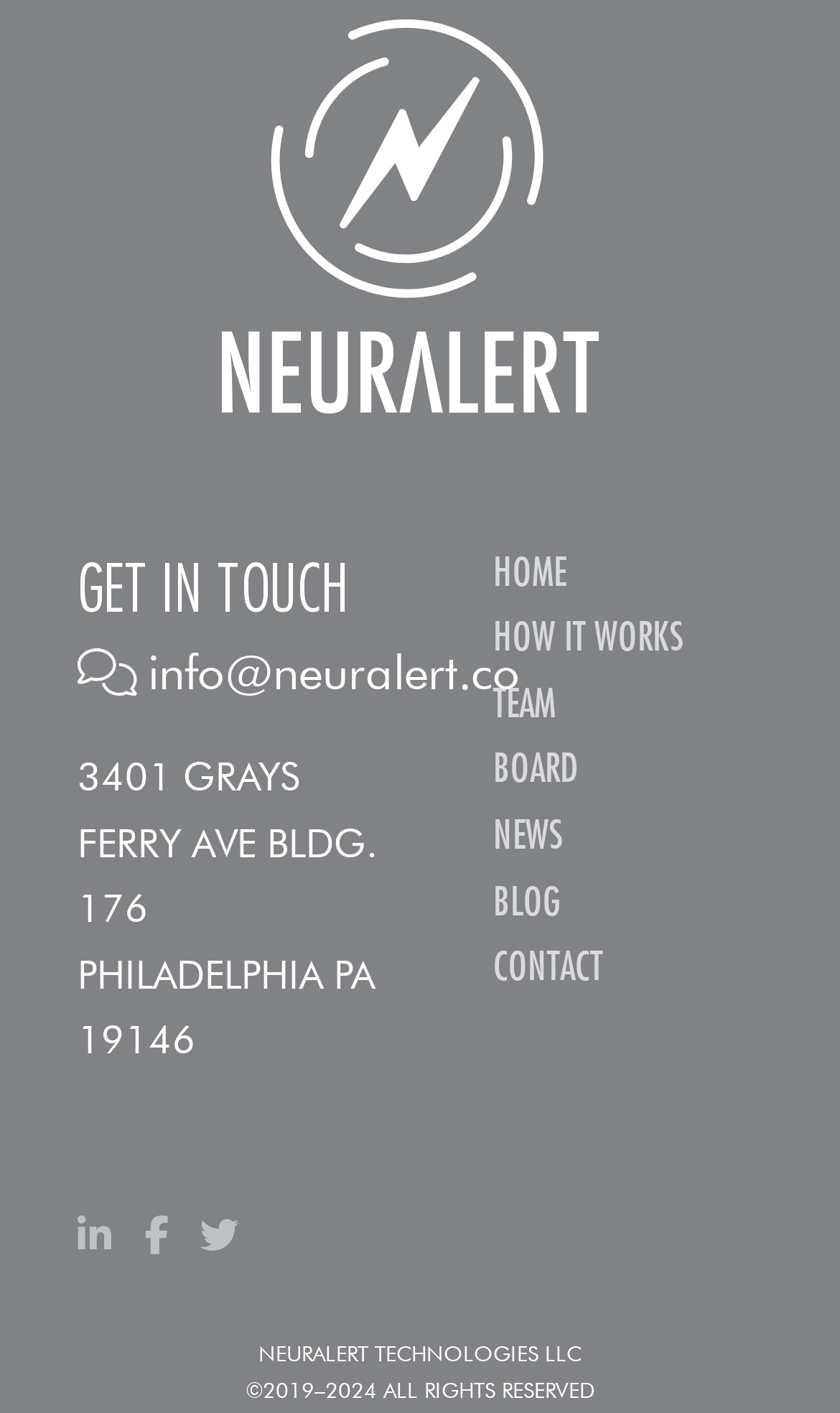Please find the bounding box coordinates for the clickable element needed to perform this instruction: "Go to HOME page".

[0.587, 0.384, 0.813, 0.43]